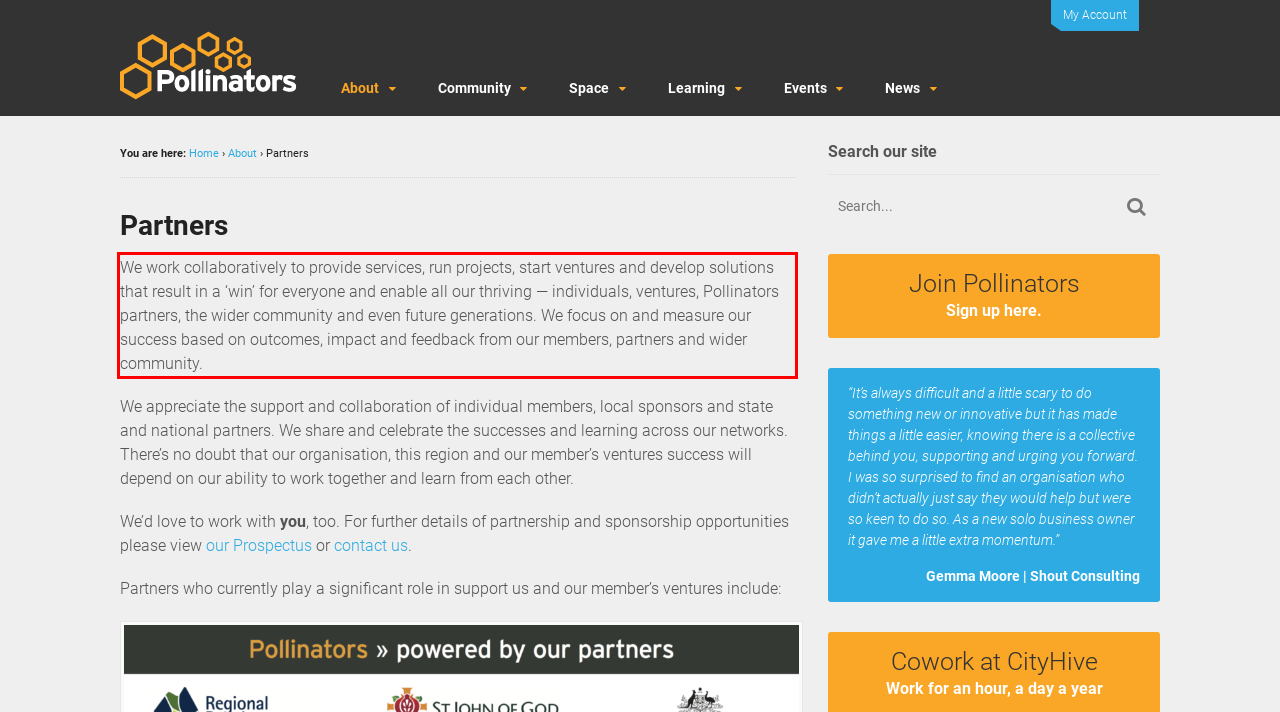Given a screenshot of a webpage with a red bounding box, extract the text content from the UI element inside the red bounding box.

We work collaboratively to provide services, run projects, start ventures and develop solutions that result in a ‘win’ for everyone and enable all our thriving — individuals, ventures, Pollinators partners, the wider community and even future generations. We focus on and measure our success based on outcomes, impact and feedback from our members, partners and wider community.